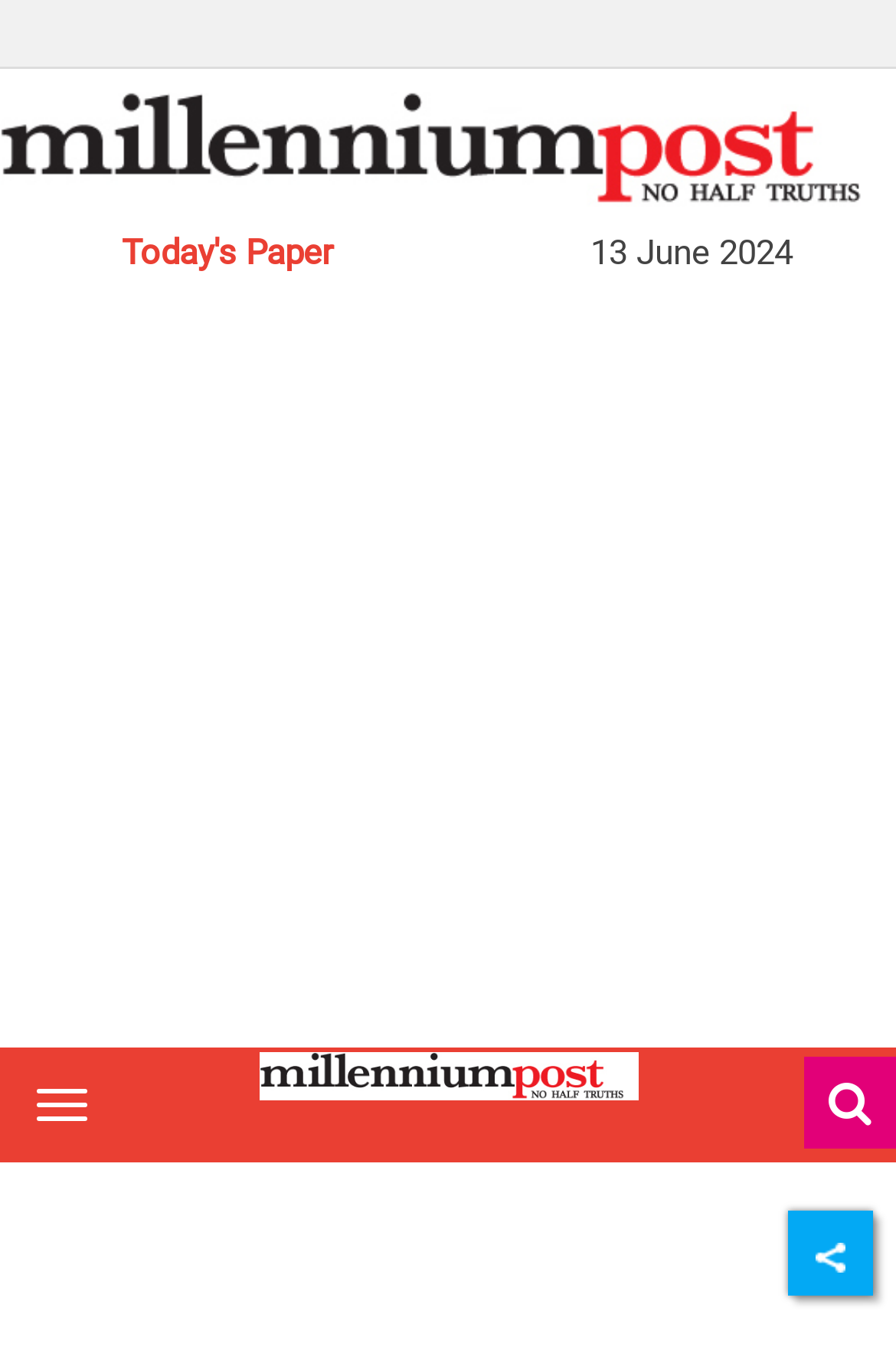Detail the webpage's structure and highlights in your description.

The webpage appears to be a news website, with a prominent logo "MillenniumPost" at the top left corner. Below the logo, there is a link to "Today's Paper" situated at the top center of the page. 

The top navigation bar contains a button to "Toggle navigation" at the top left, and another instance of the "MillenniumPost" logo at the top right. 

A large section in the middle of the page is dedicated to an advertisement, taking up most of the vertical space. 

At the bottom right corner, there is a search bar with a placeholder text "Enter your search term..." and a search button accompanied by a search icon. 

Additionally, there is a "Share it" icon at the bottom right corner of the page.